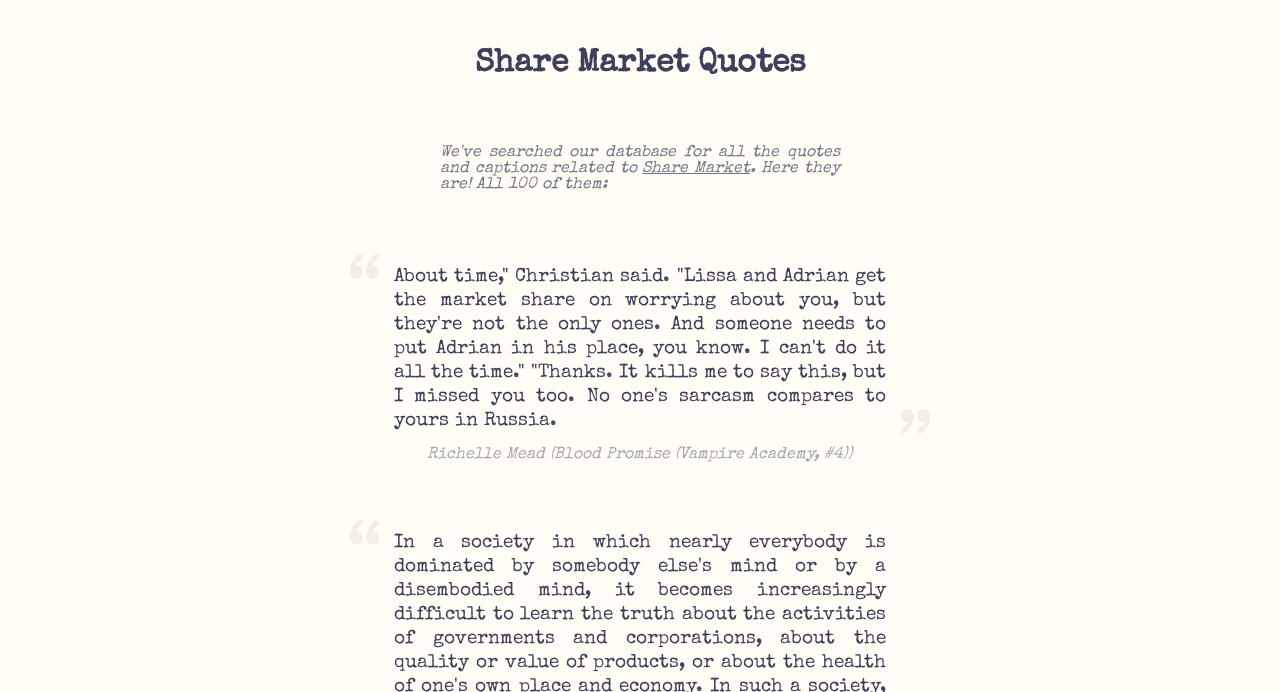Explain the contents of the webpage comprehensively.

The webpage is about share market quotes, with a heading "Share Market Quotes" placed at the top of the page. Below the heading, there is a brief introduction that says "Here they are! All 100 of them:". 

The main content of the page consists of a series of quotes, with the first quote displayed prominently. The quote is from Christian, saying "About time," and continues with a conversation about Lissa, Adrian, and worrying about someone. The quote is enclosed in double quotation marks, with the opening mark placed slightly above the quote and the closing mark placed below it.

To the right of the quote, there is an attribution to the author, Richelle Mead, with the book title "Blood Promise (Vampire Academy, #4)" in smaller text. 

Further down the page, there is another quote, also enclosed in double quotation marks, but the content is not specified. The opening mark is placed slightly above the quote, and the closing mark is placed below it, similar to the first quote.